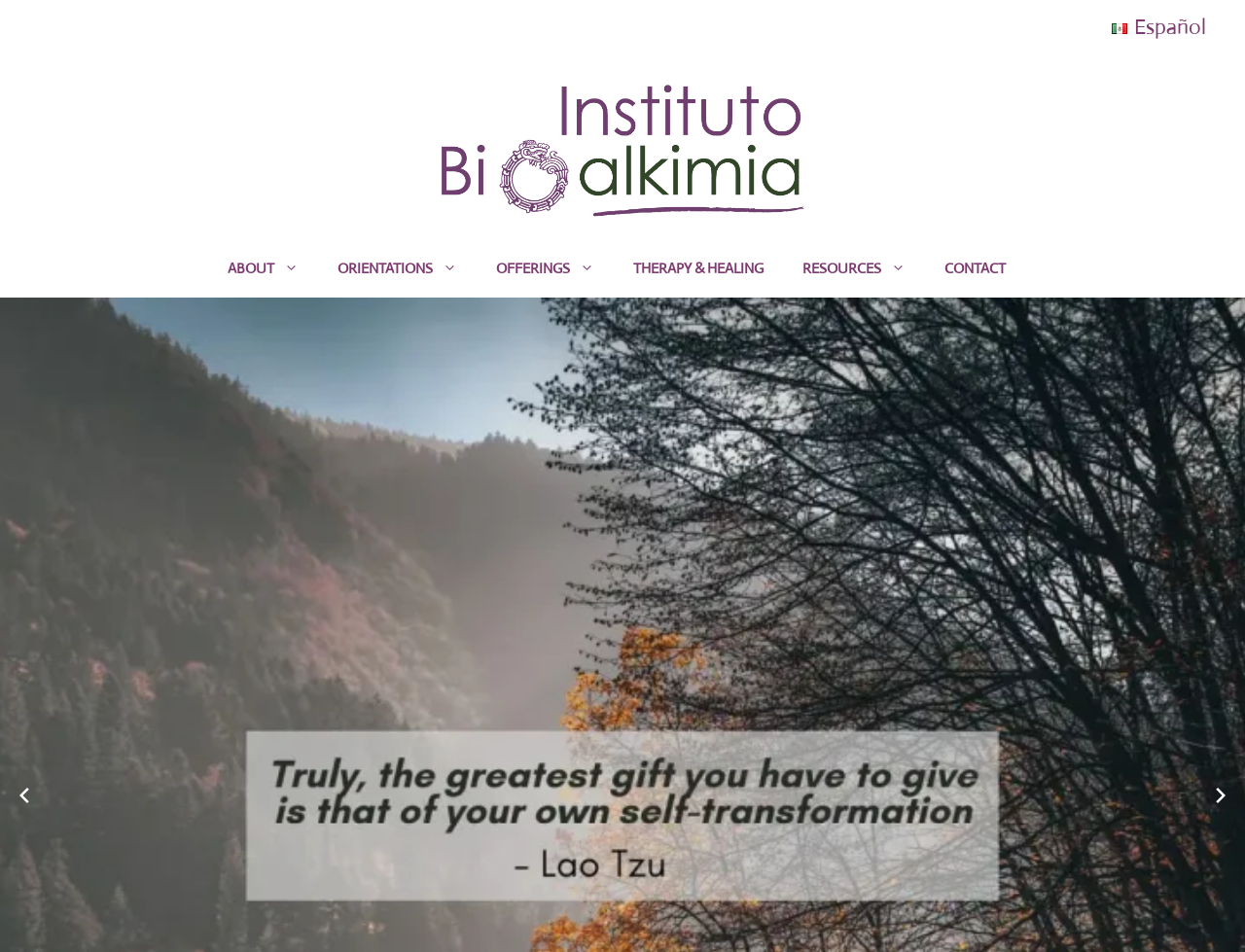Please identify the bounding box coordinates of the element's region that needs to be clicked to fulfill the following instruction: "Read more about Wind River Dubois Wyoming Fishing Guides". The bounding box coordinates should consist of four float numbers between 0 and 1, i.e., [left, top, right, bottom].

None